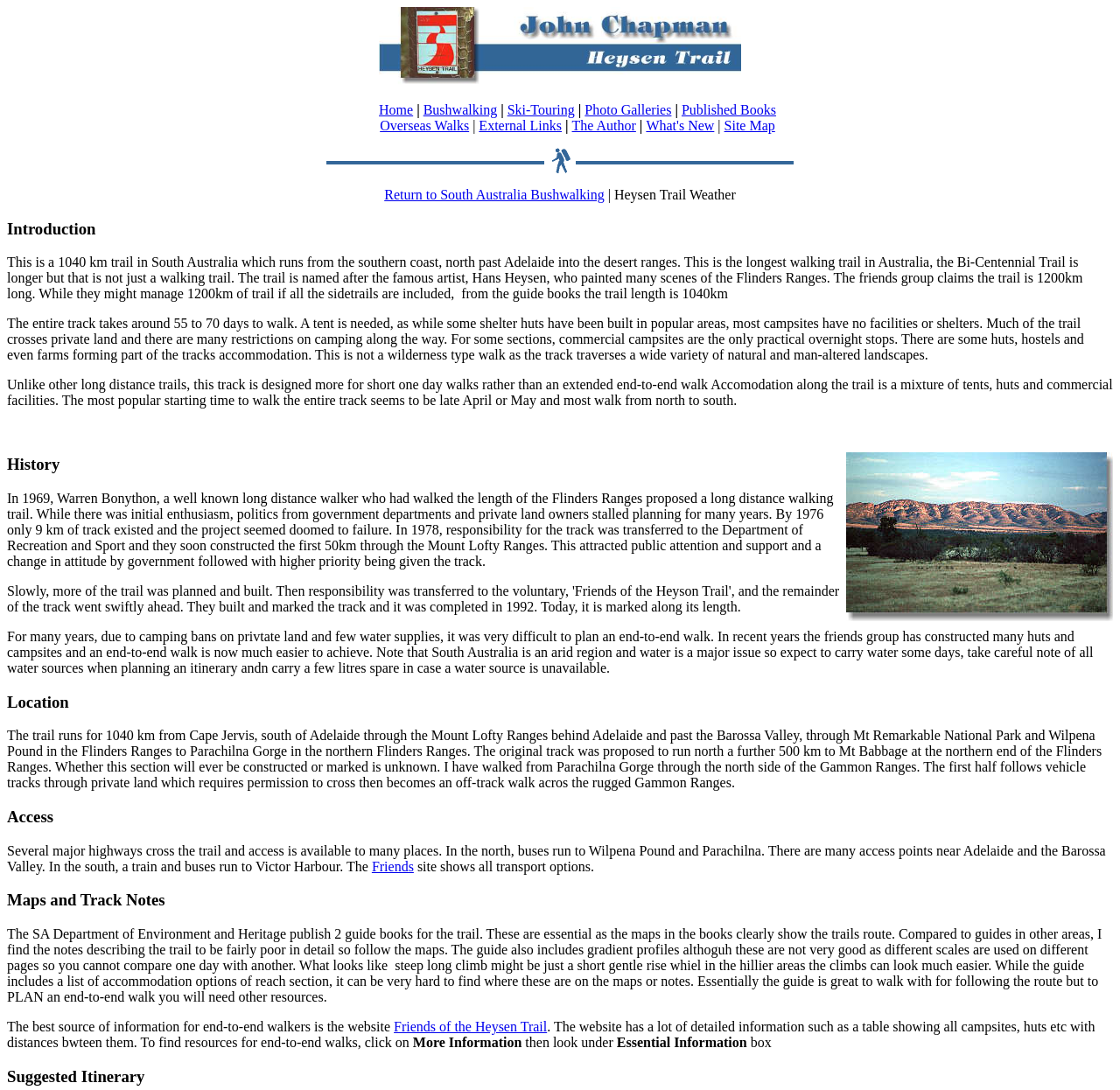Predict the bounding box coordinates for the UI element described as: "Home". The coordinates should be four float numbers between 0 and 1, presented as [left, top, right, bottom].

[0.338, 0.094, 0.369, 0.107]